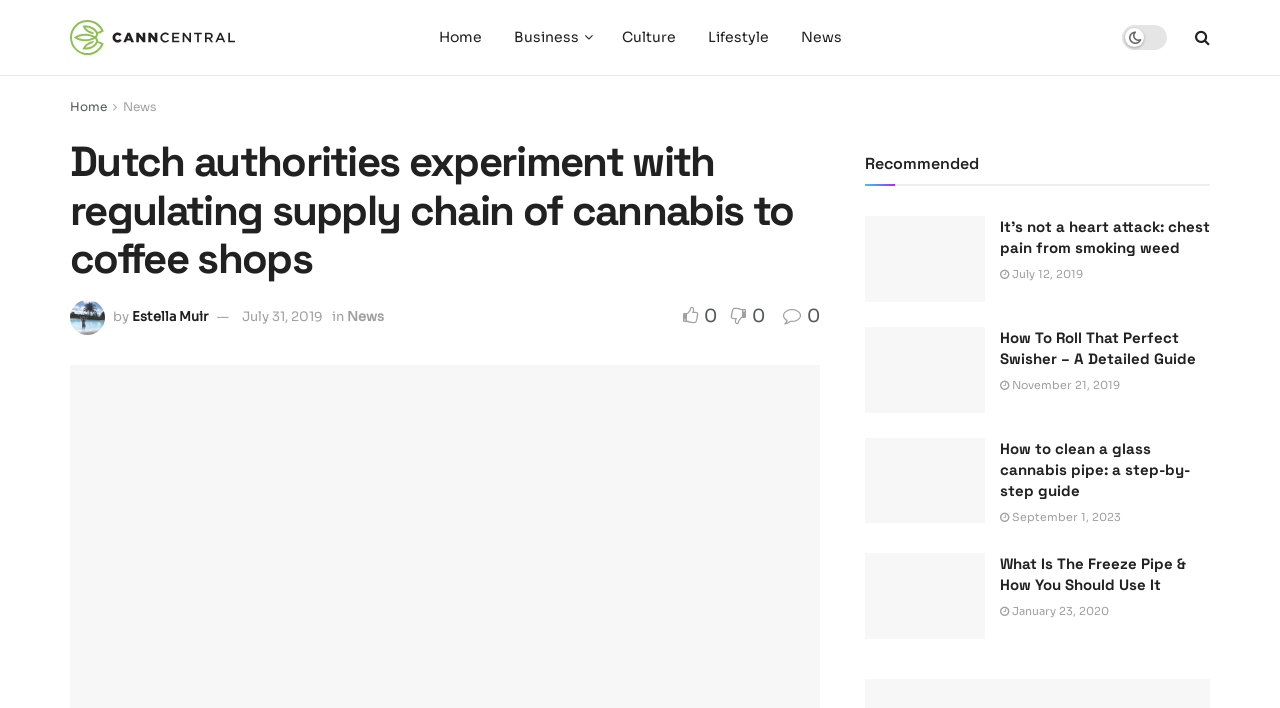What is the name of the magazine?
Answer the question based on the image using a single word or a brief phrase.

CannCentral